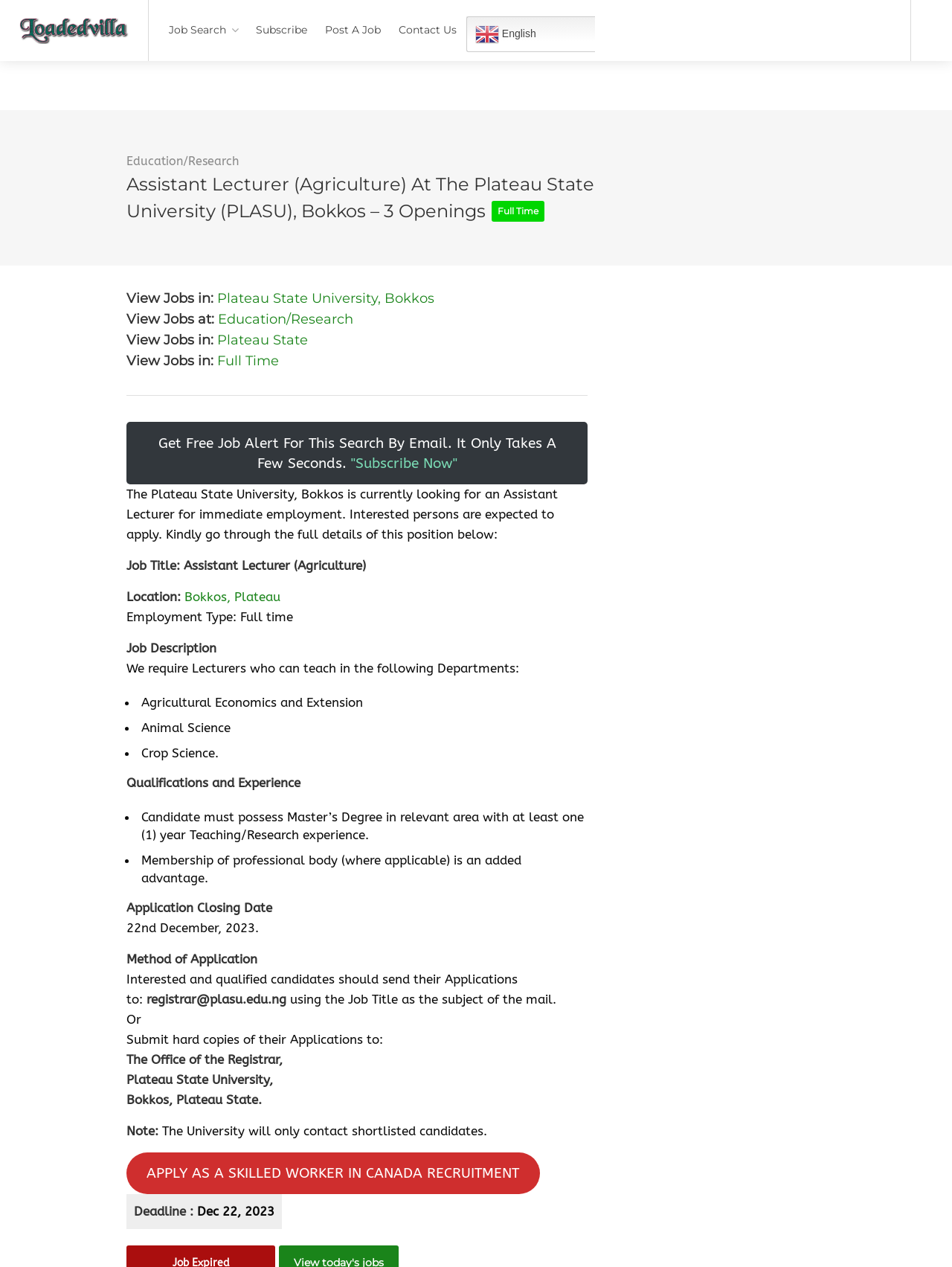Provide an in-depth caption for the contents of the webpage.

This webpage is a job posting for an Assistant Lecturer position at the Plateau State University, Bokkos. At the top of the page, there is a logo and a navigation menu with links to "Job Search", "Subscribe", "Post A Job", and "Contact Us". On the top right, there is a language selection option with an English flag icon.

The main content of the page is divided into sections. The first section displays the job title, "Assistant Lecturer (Agriculture) At The Plateau State University (PLASU), Bokkos – 3 Openings Full Time", and provides links to view jobs in Plateau State University, Bokkos, Education/Research, and Full Time.

Below this section, there is a brief job description and a call-to-action to subscribe for free job alerts. The job details section follows, which includes the job title, location, employment type, and job description. The job description lists the required qualifications and experience, including a Master's Degree in a relevant area and at least one year of teaching/research experience.

The application instructions are provided in the next section, including the application closing date, method of application, and contact information. The application closing date is December 22, 2023. Interested candidates are required to send their applications to a specific email address or submit hard copies to the Office of the Registrar at the Plateau State University, Bokkos.

At the bottom of the page, there is a note stating that only shortlisted candidates will be contacted. Additionally, there is a link to apply as a skilled worker in Canada recruitment. The deadline for the application is also displayed at the bottom of the page.